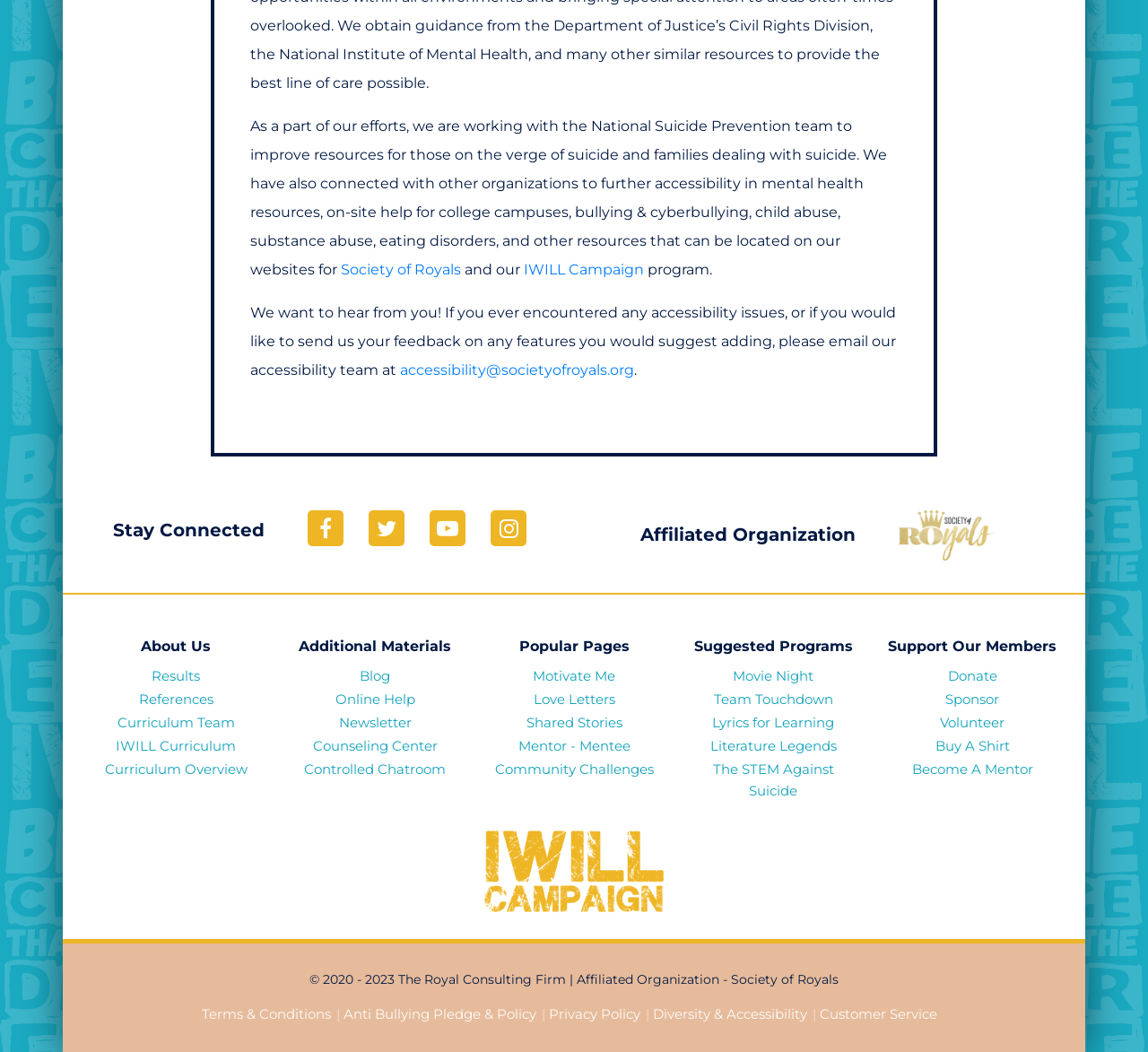Predict the bounding box of the UI element that fits this description: "Literature Legends".

[0.618, 0.701, 0.729, 0.717]